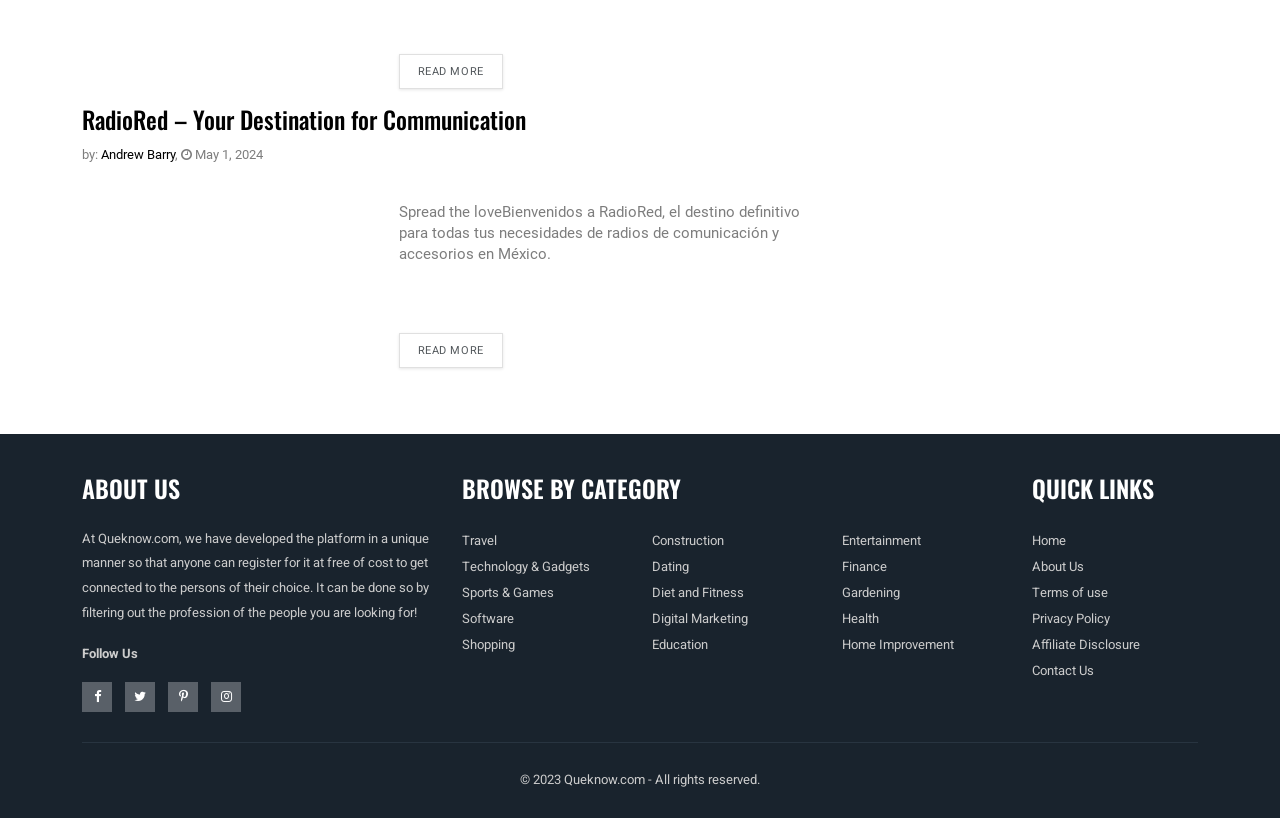What is the date of the article?
Please provide a full and detailed response to the question.

The date of the article can be found in the static text element with the text 'May 1, 2024' which is located below the heading element with the text 'RadioRed – Your Destination for Communication'.